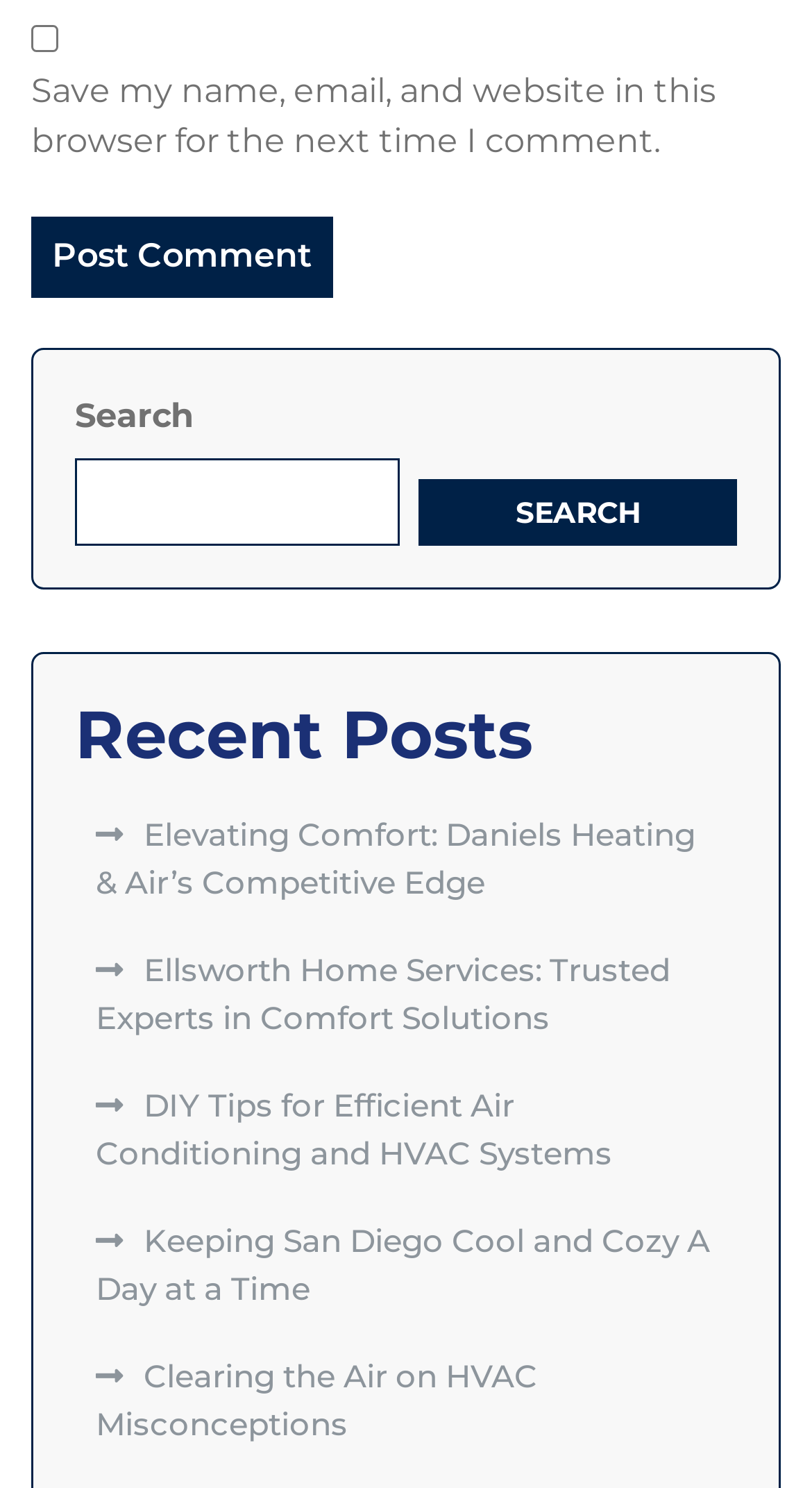What is the theme of the listed posts?
Look at the image and respond with a one-word or short phrase answer.

HVAC and comfort solutions